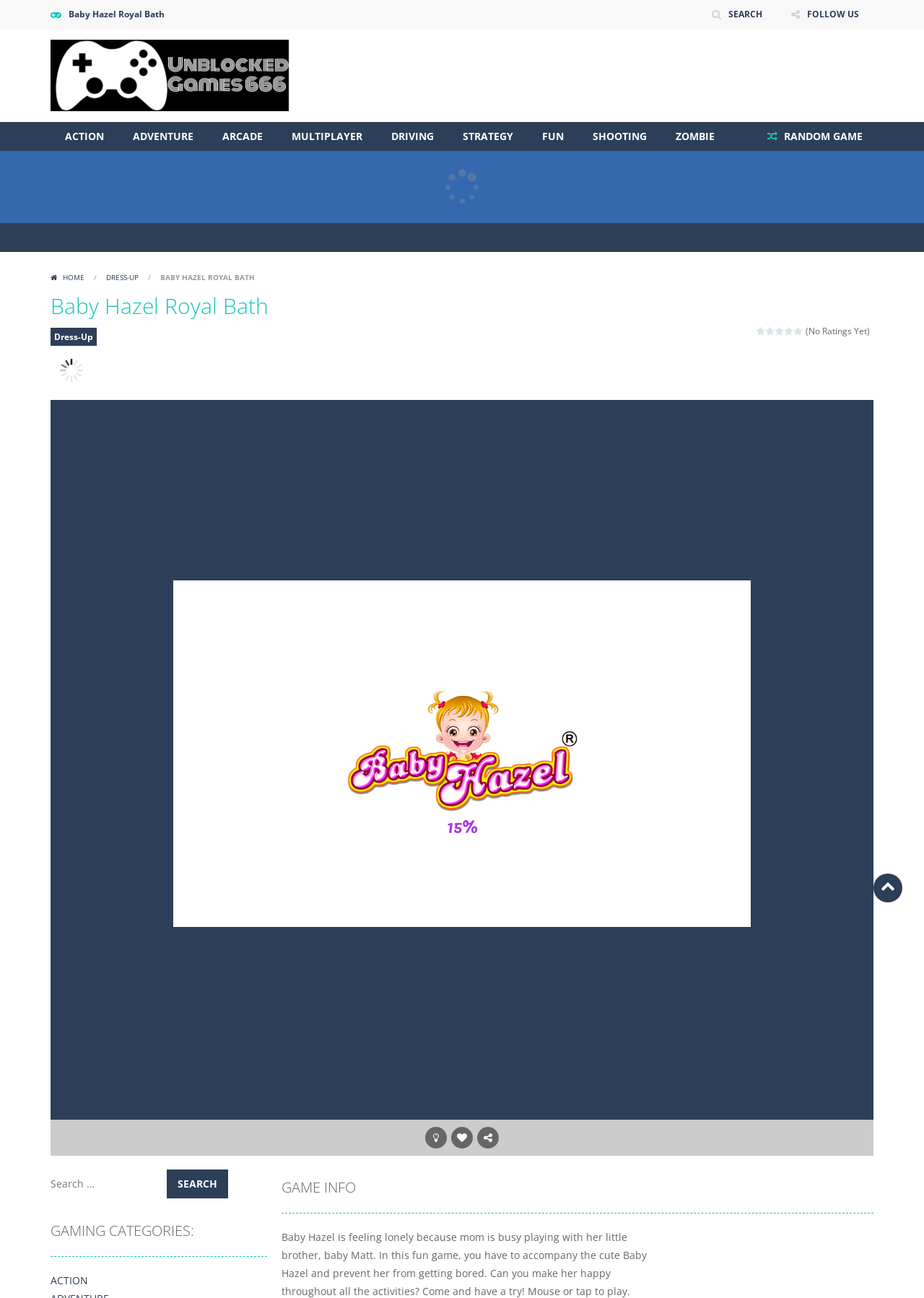Give a short answer to this question using one word or a phrase:
What is the rating system used on this website?

5-star rating system